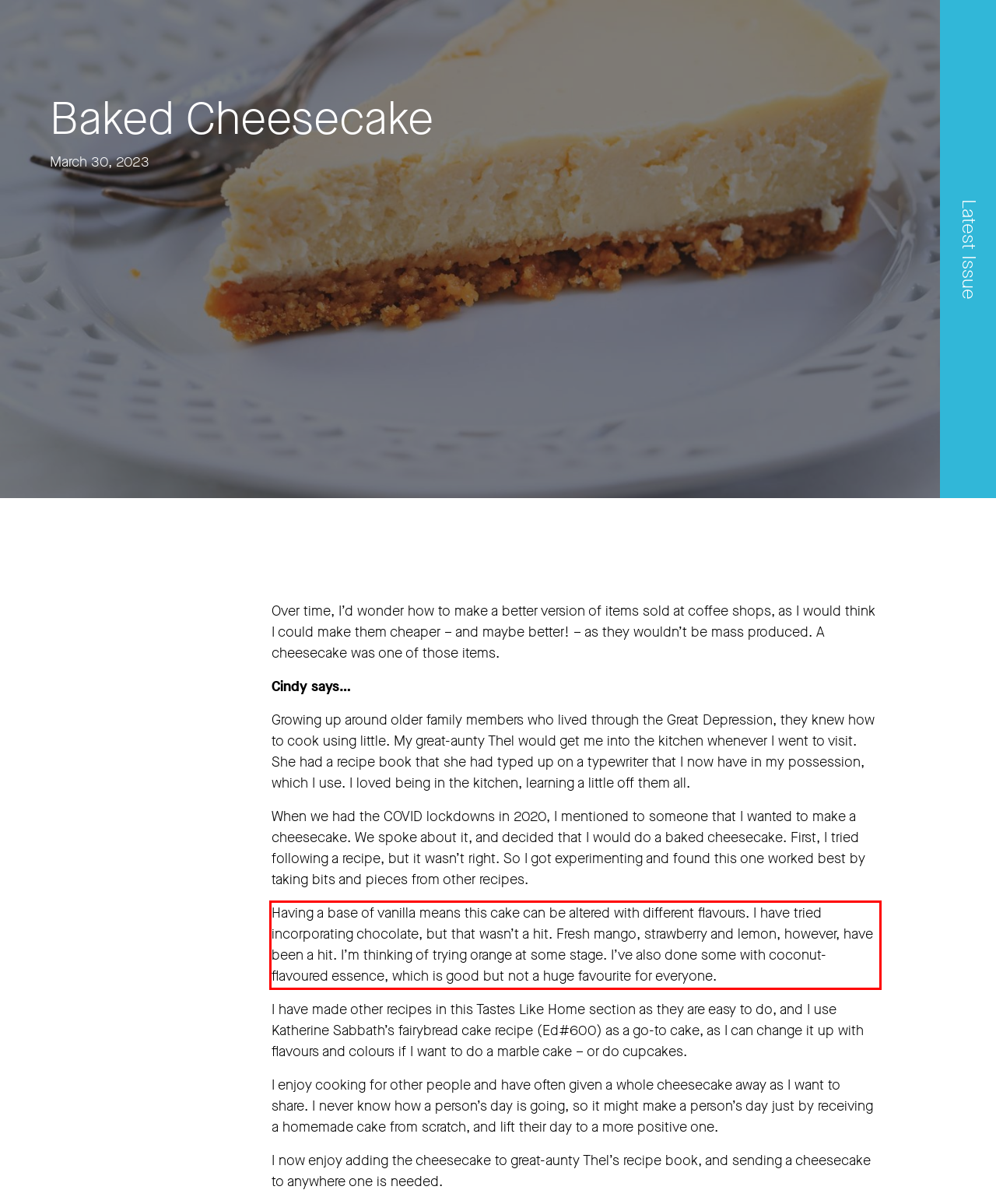Within the screenshot of the webpage, there is a red rectangle. Please recognize and generate the text content inside this red bounding box.

Having a base of vanilla means this cake can be altered with different flavours. I have tried incorporating chocolate, but that wasn’t a hit. Fresh mango, strawberry and lemon, however, have been a hit. I’m thinking of trying orange at some stage. I’ve also done some with coconut-flavoured essence, which is good but not a huge favourite for everyone.